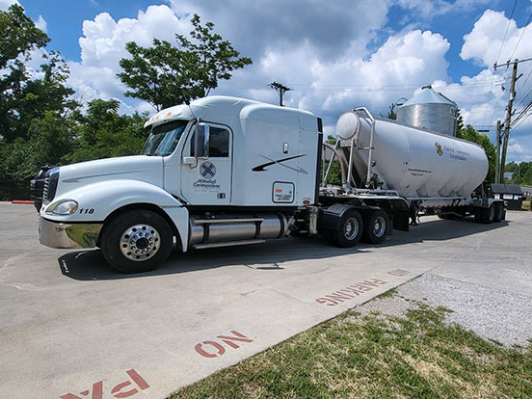Explain in detail what you see in the image.

The image depicts a large, white truck with a sleek design, prominently displaying the logo of Mitchel Enterprises on its side. This truck is equipped with a specialized tank trailer, indicating its role in transporting bulk materials. The vehicle is parked on a concrete surface, marked with “NO PARKING,” suggesting it is momentarily halted in a designated area. In the background, lush green trees and a partly cloudy blue sky create a vibrant and serene atmosphere, highlighting the truck’s functional environment for transportation services. This vehicle is part of the company's commitment to efficient and effective transport of feed ingredients and food grade materials, as noted in their service offerings.